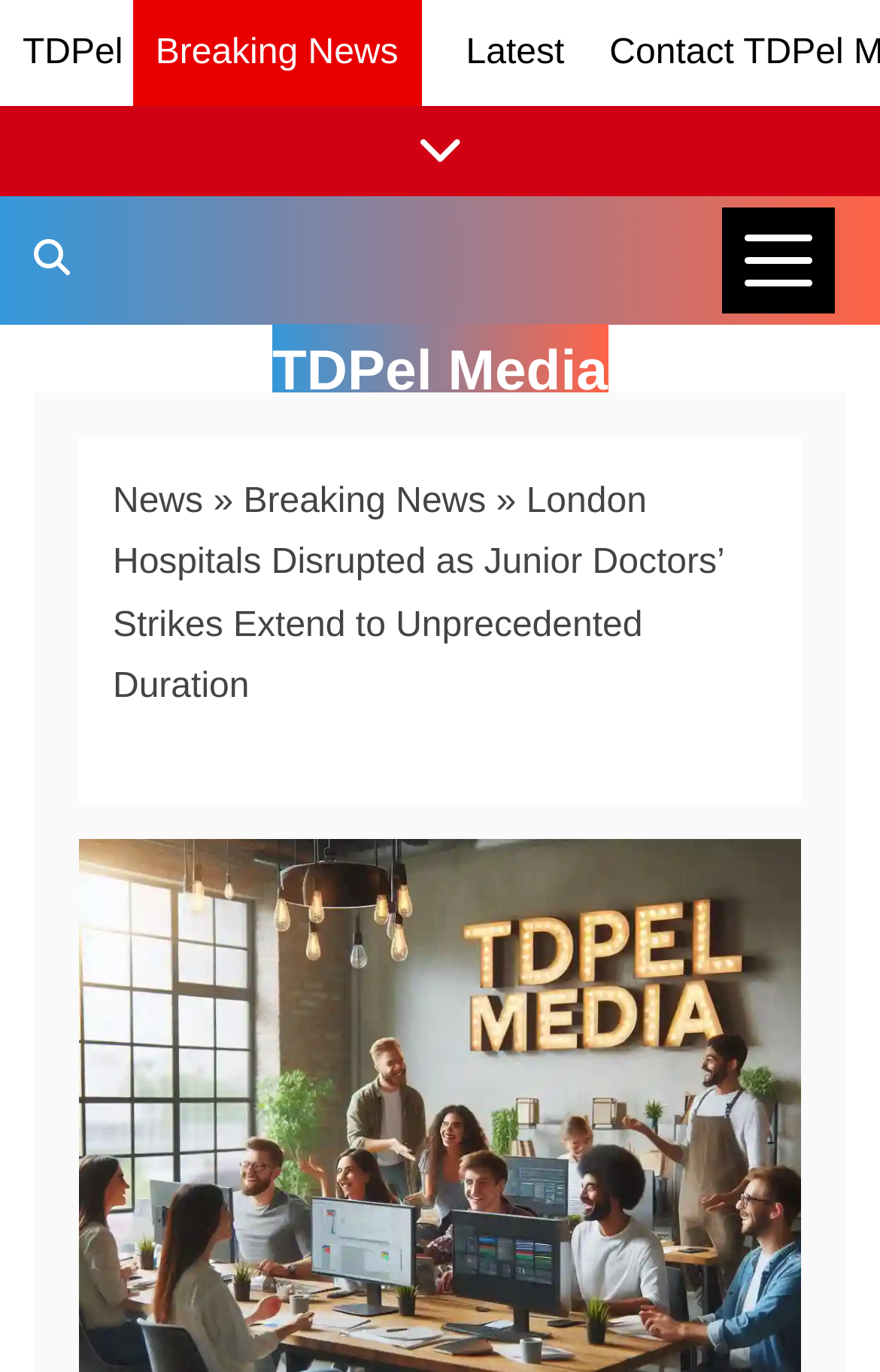Is there a search function on the webpage?
Provide a one-word or short-phrase answer based on the image.

Yes